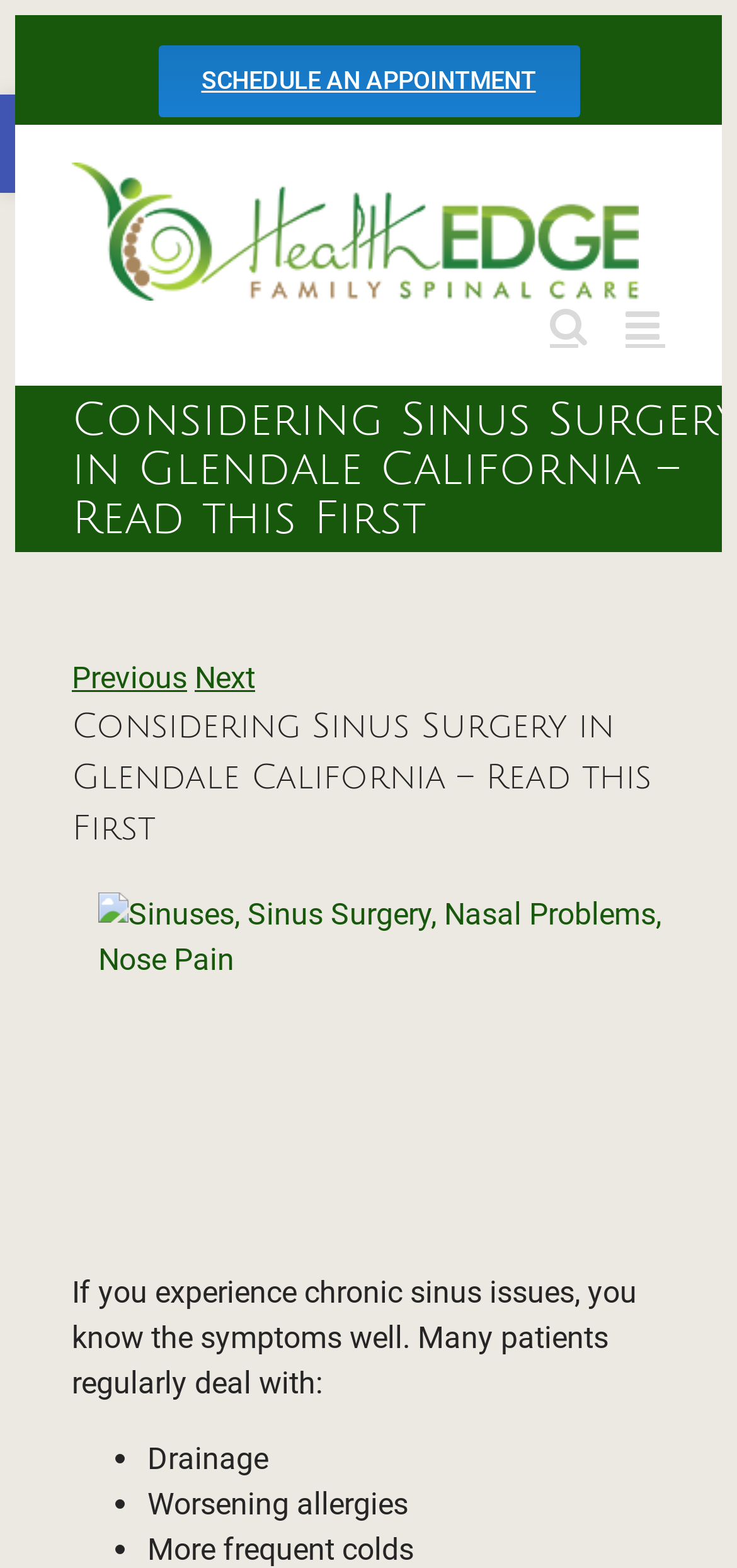What is the purpose of the 'SCHEDULE AN APPOINTMENT' link?
Offer a detailed and exhaustive answer to the question.

I inferred the purpose of the 'SCHEDULE AN APPOINTMENT' link by looking at its text content, which suggests that clicking the link will allow users to schedule an appointment with the healthcare provider.